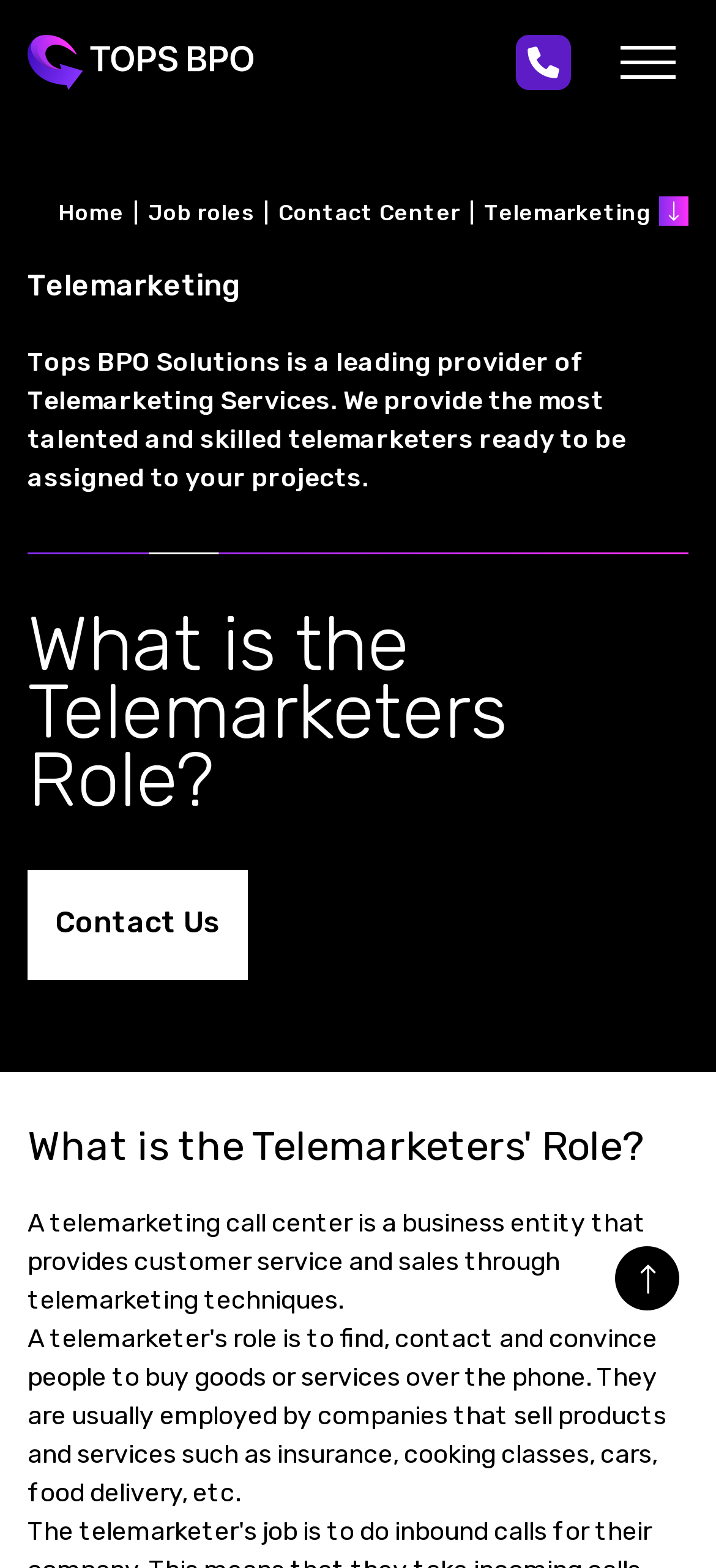Could you provide the bounding box coordinates for the portion of the screen to click to complete this instruction: "Click the 'Home' link"?

[0.081, 0.128, 0.173, 0.144]